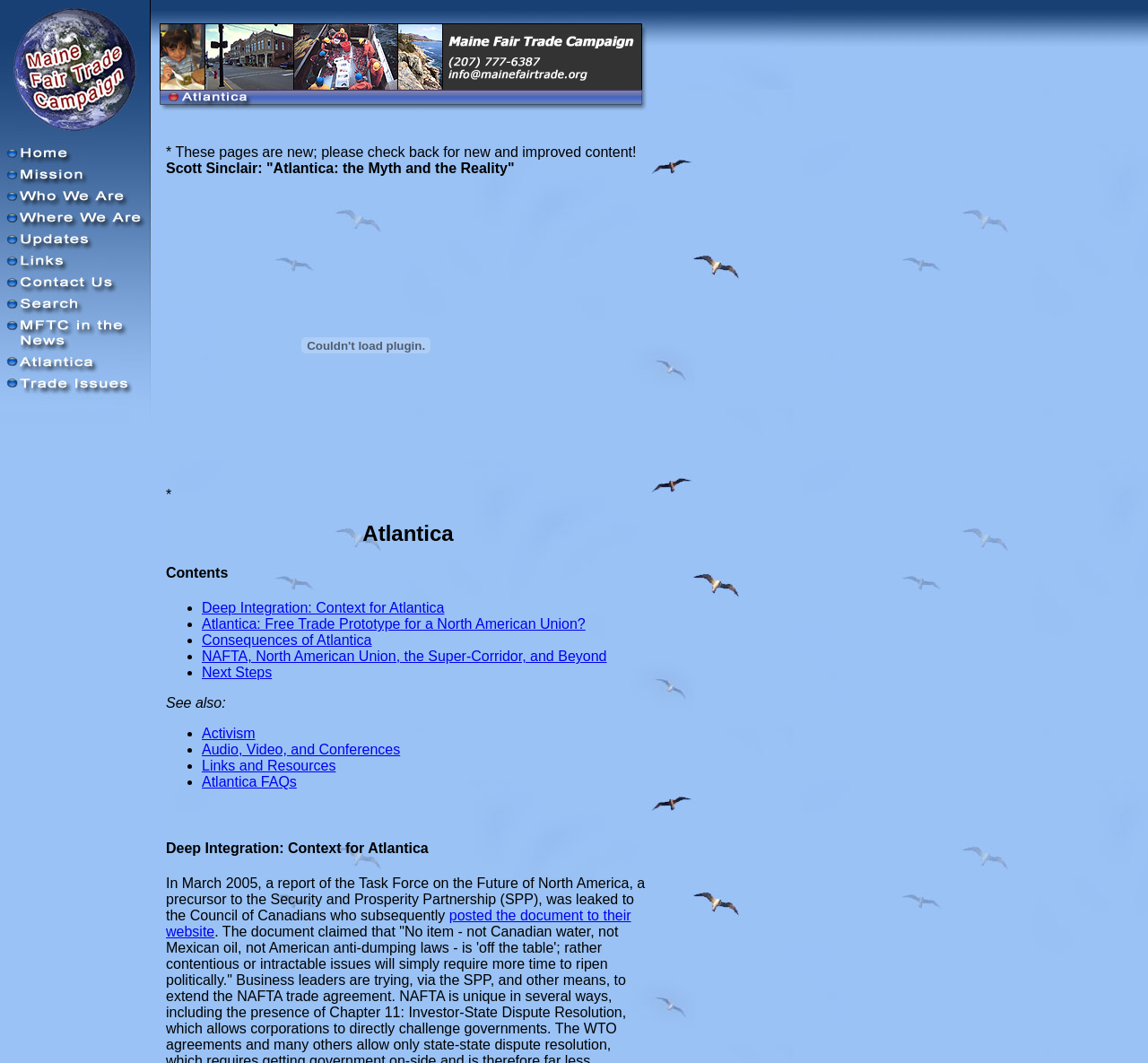What is the title of the first article?
Please respond to the question with a detailed and thorough explanation.

The first article on the webpage has a heading that reads 'Deep Integration: Context for Atlantica', which can be found below the navigation bar.